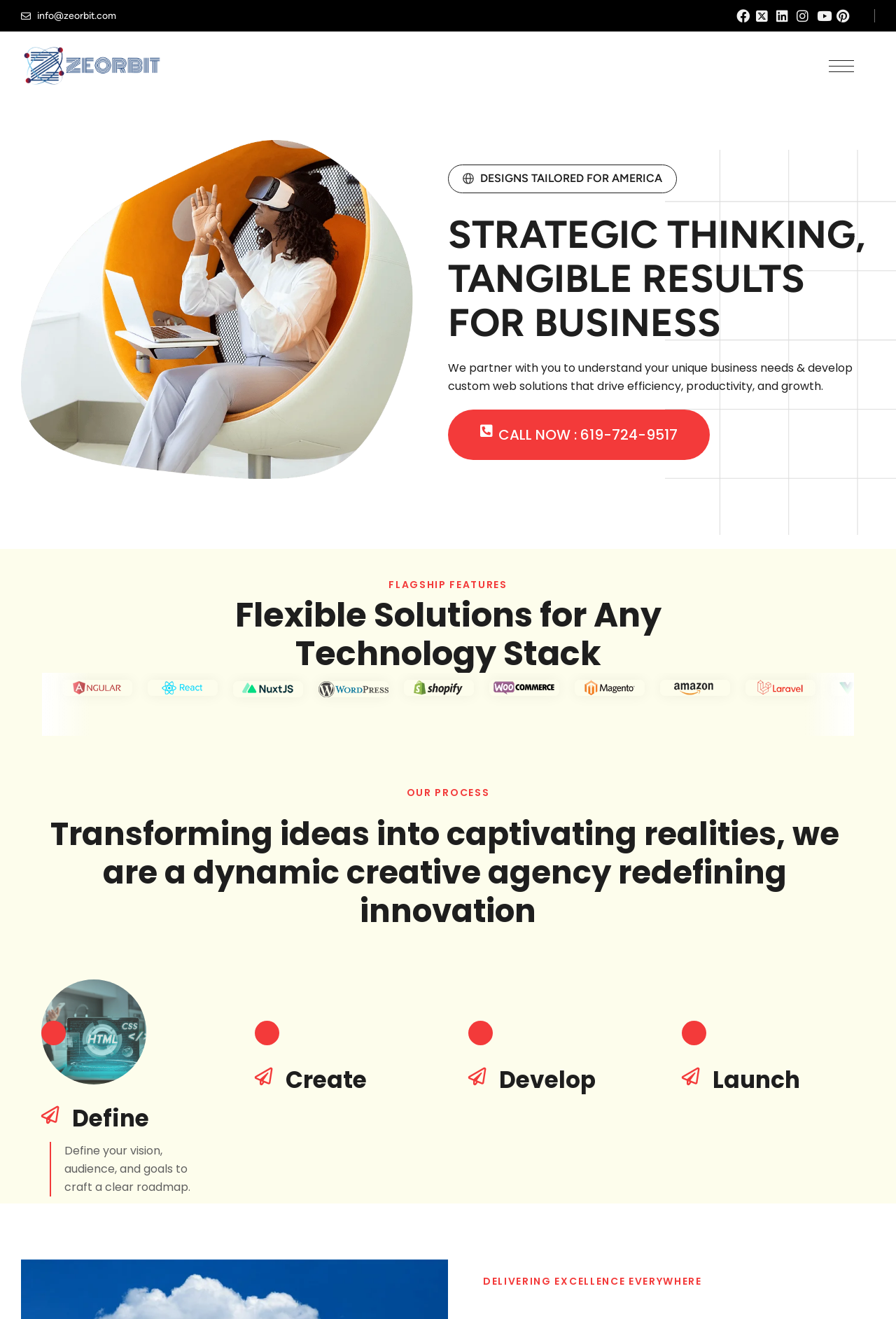Determine the bounding box coordinates of the target area to click to execute the following instruction: "contact the photographer."

None